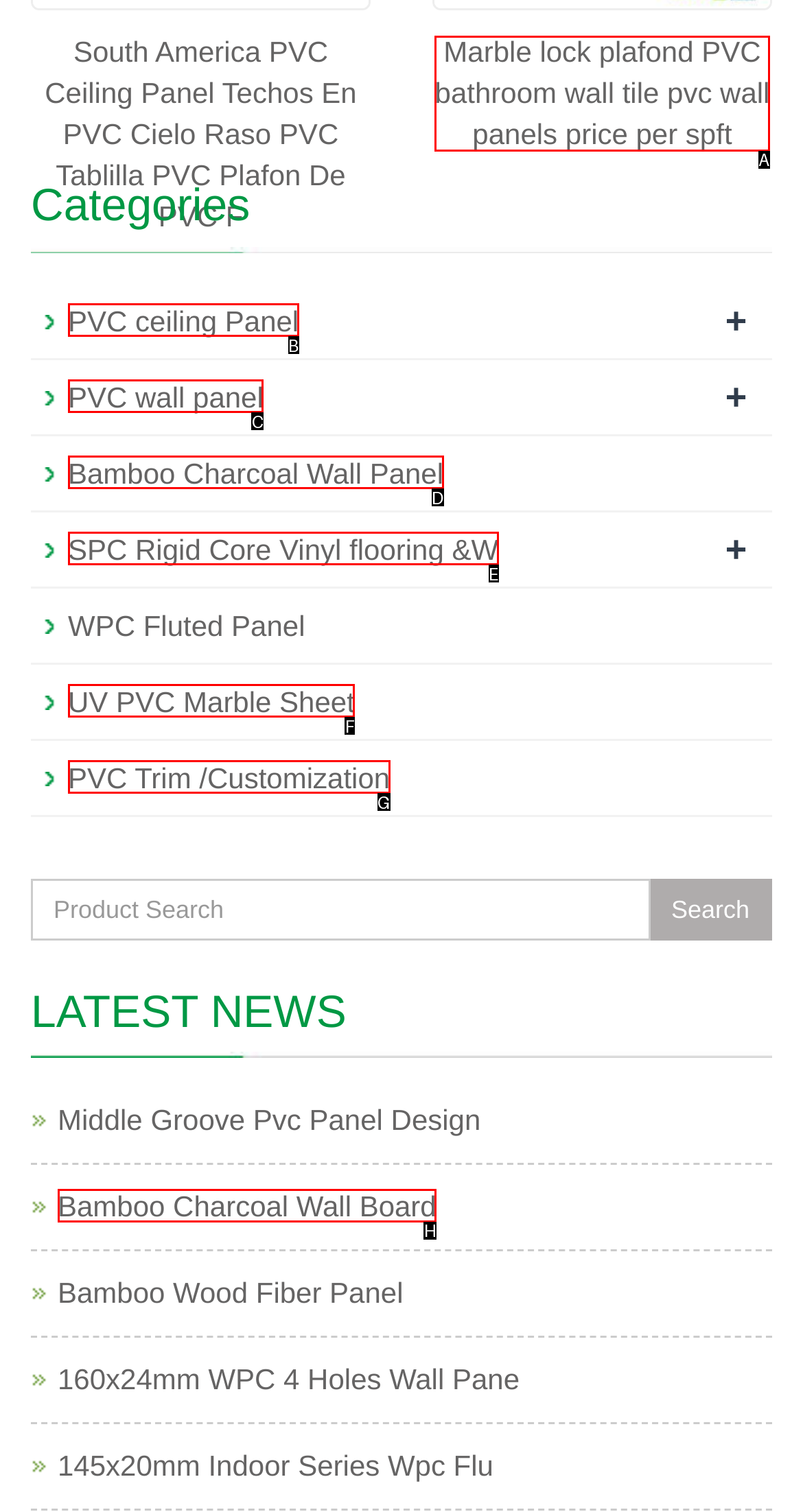Select the appropriate option that fits: PVC Trim /Customization
Reply with the letter of the correct choice.

G